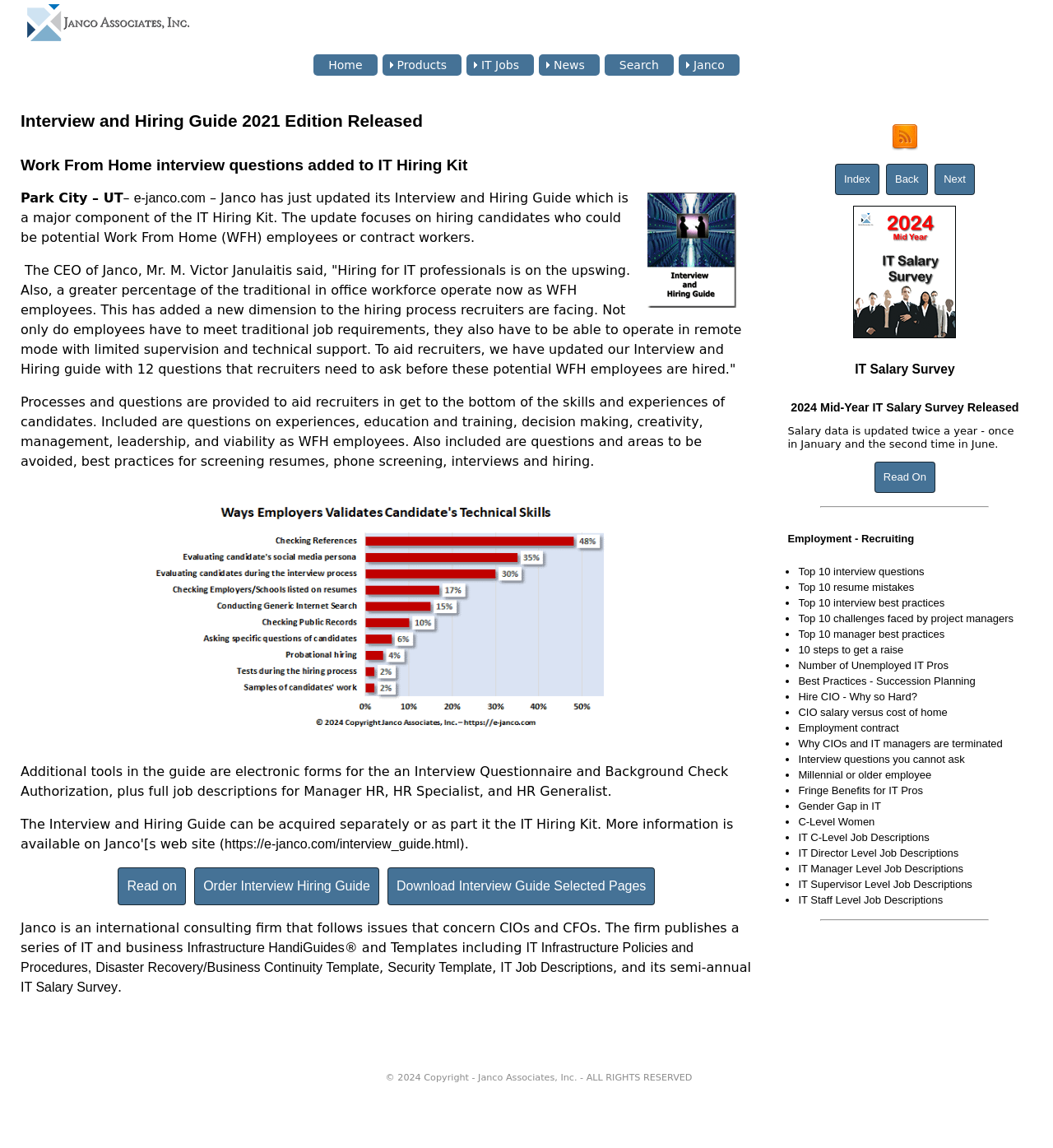Please identify the bounding box coordinates of the element's region that I should click in order to complete the following instruction: "Click on the 'Home' menu item". The bounding box coordinates consist of four float numbers between 0 and 1, i.e., [left, top, right, bottom].

[0.298, 0.047, 0.358, 0.066]